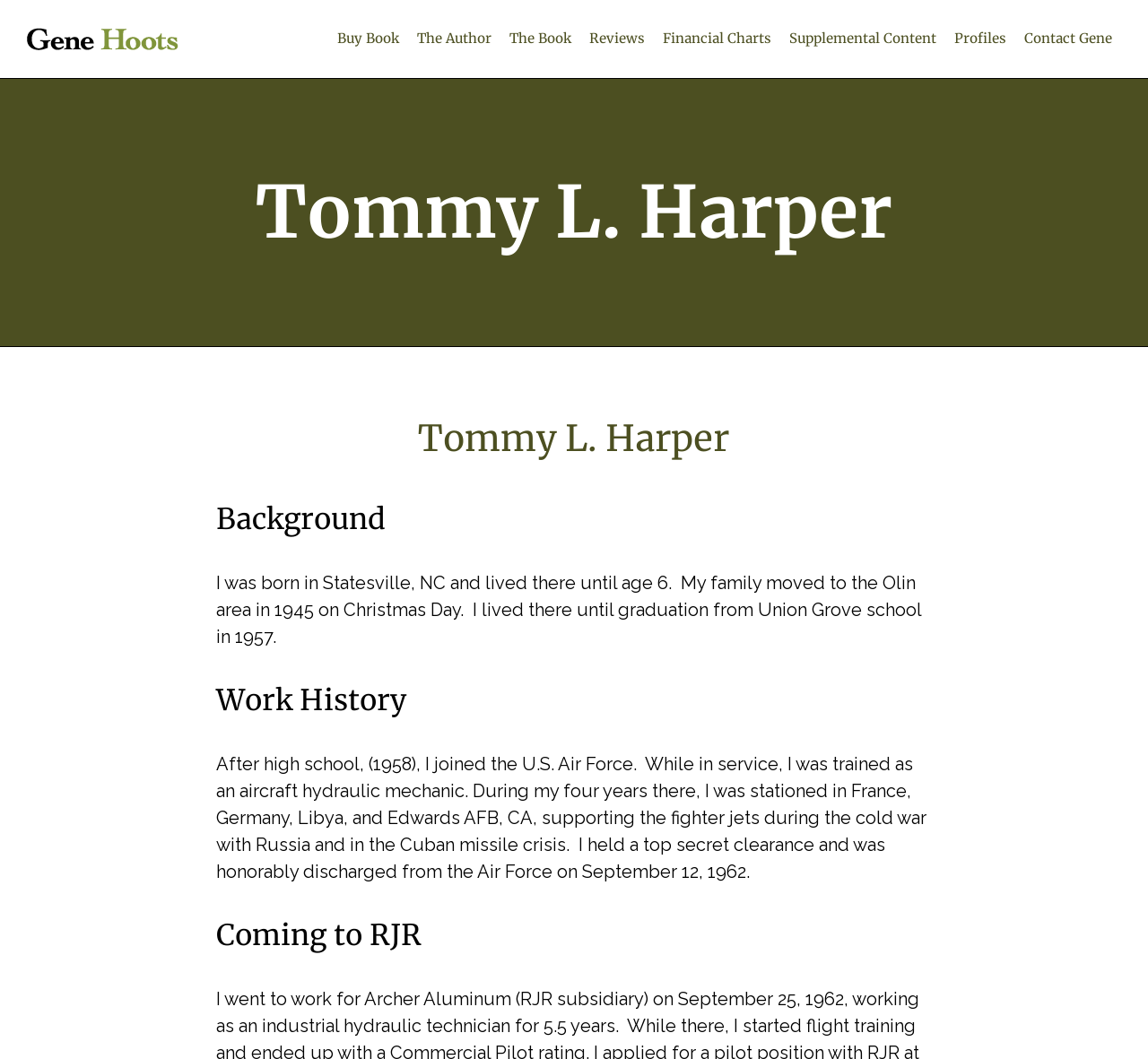Answer the question using only a single word or phrase: 
How many years did the author serve in the U.S. Air Force?

4 years